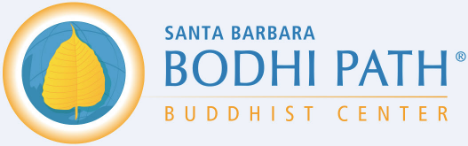Offer a detailed caption for the image presented.

The image displays the logo of the Santa Barbara Bodhi Path Buddhist Center, which features a prominent yellow bodhi leaf set against a stylized blue globe. Encircled by a vibrant orange border, the logo effectively symbolizes the center's commitment to Buddhist teachings and the cultivation of wisdom. This central emblem serves as a beacon for the community, reflecting the values of enlightenment and personal transformation central to the Bodhi Path curriculum. The accompanying text on the webpage highlights various events and courses offered, emphasizing the center's role in fostering spiritual growth and education.